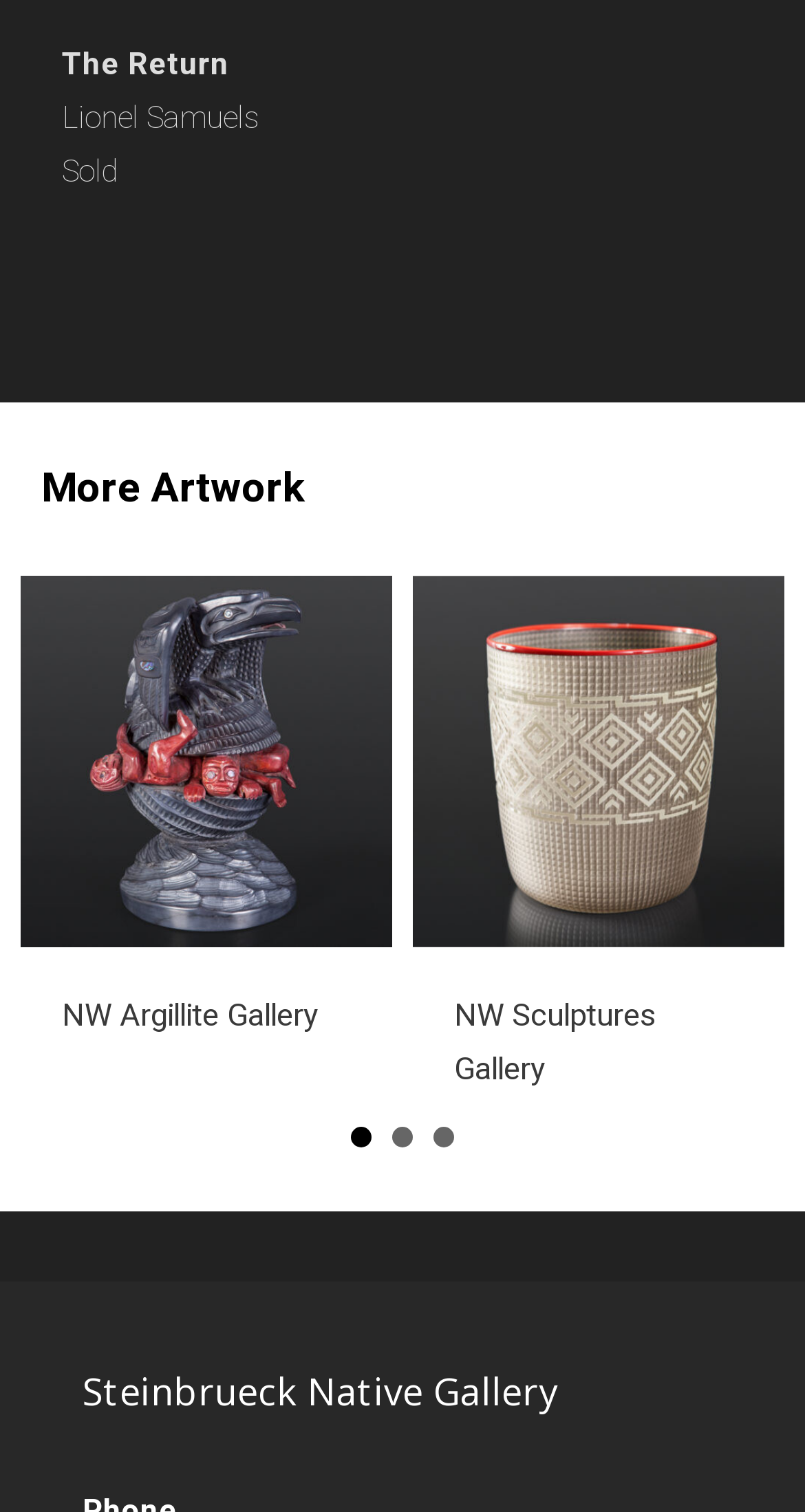Please pinpoint the bounding box coordinates for the region I should click to adhere to this instruction: "Go to NW Argillite Gallery".

[0.077, 0.656, 0.395, 0.686]